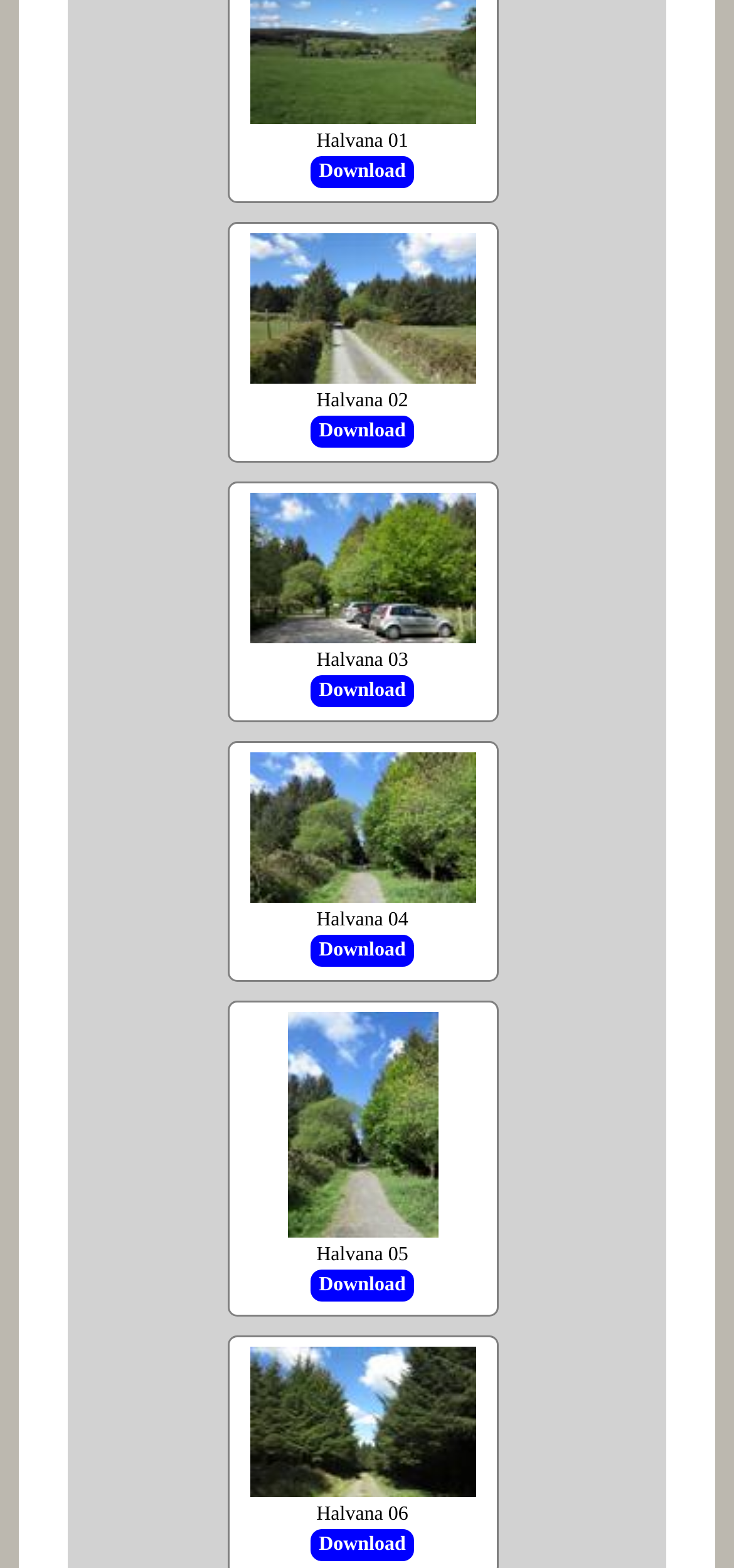How many download links are there?
Refer to the image and provide a thorough answer to the question.

I counted the number of 'Download' links on the webpage, and there are 6 of them, each corresponding to a 'Halvana Photo' link and image.